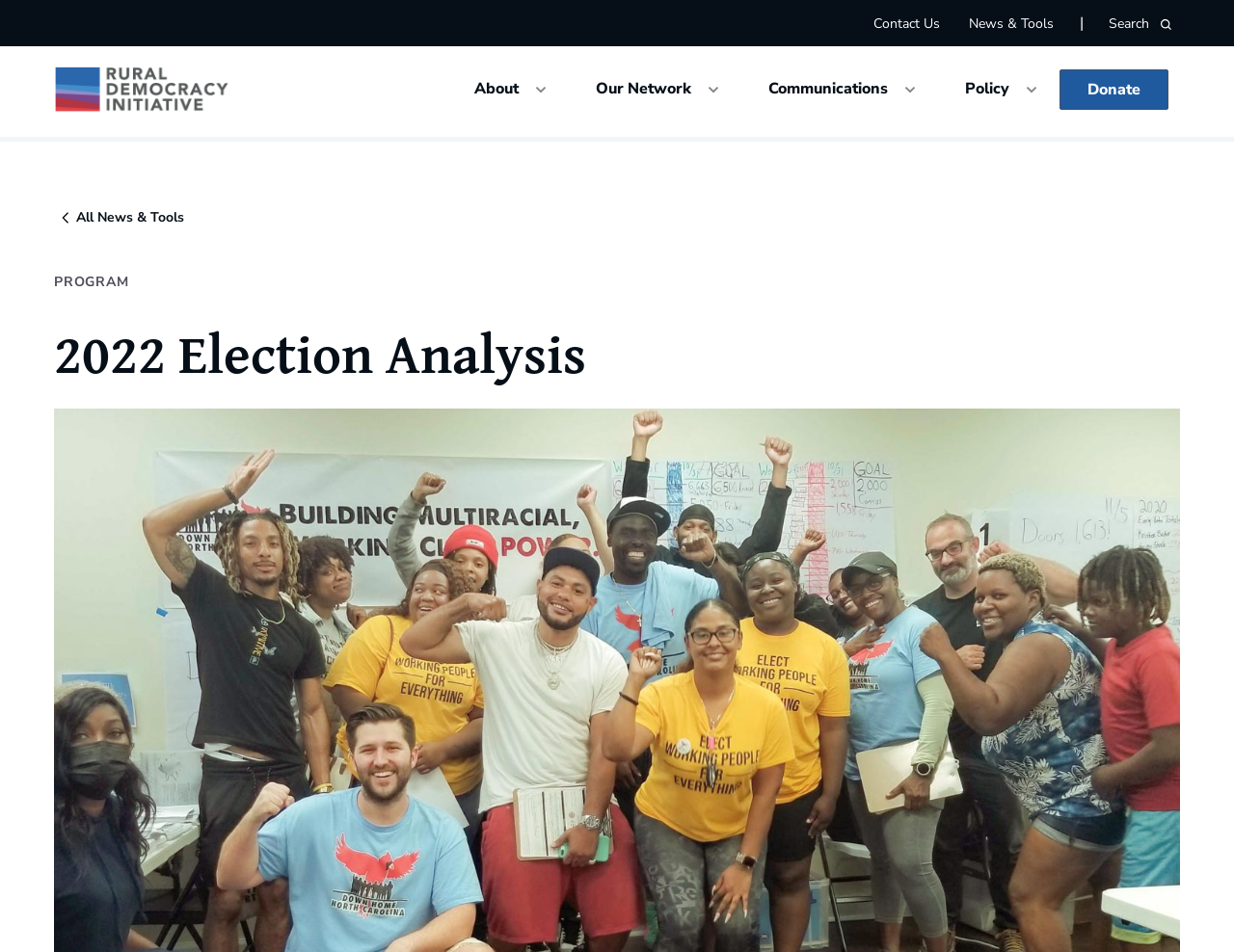Please locate the bounding box coordinates of the element that should be clicked to achieve the given instruction: "search".

[0.895, 0.012, 0.956, 0.037]